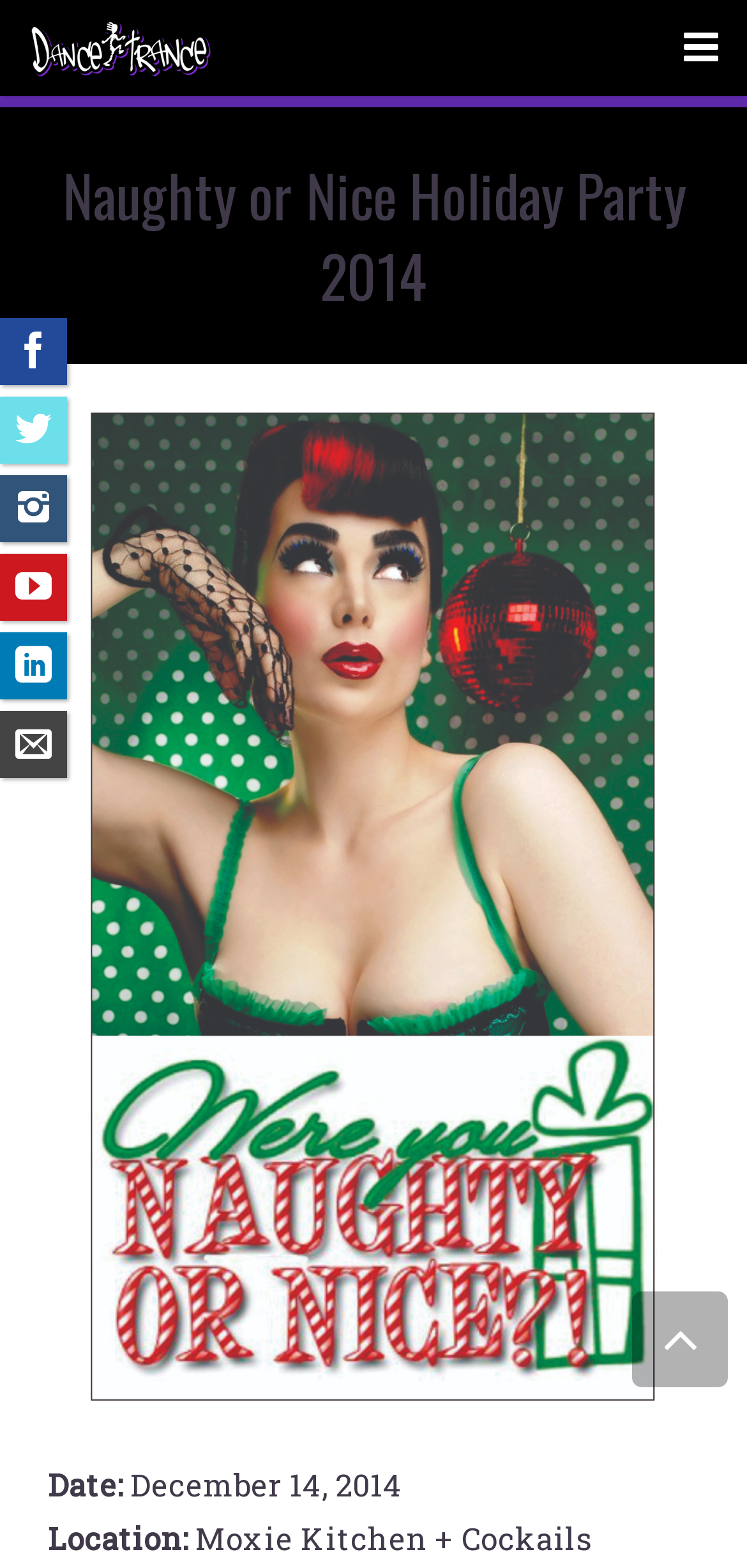Please identify the bounding box coordinates of the element's region that needs to be clicked to fulfill the following instruction: "Check the photo of nose nibbling". The bounding box coordinates should consist of four float numbers between 0 and 1, i.e., [left, top, right, bottom].

None